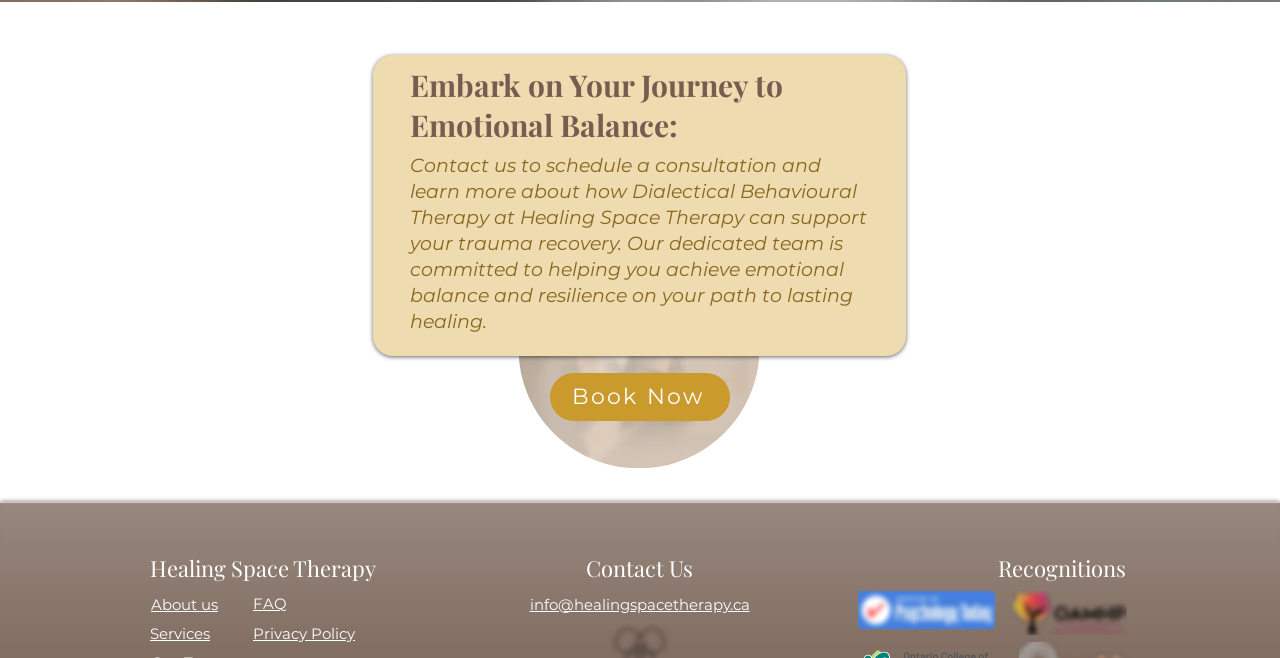What is the purpose of the 'Book Now' button? Examine the screenshot and reply using just one word or a brief phrase.

Schedule a consultation